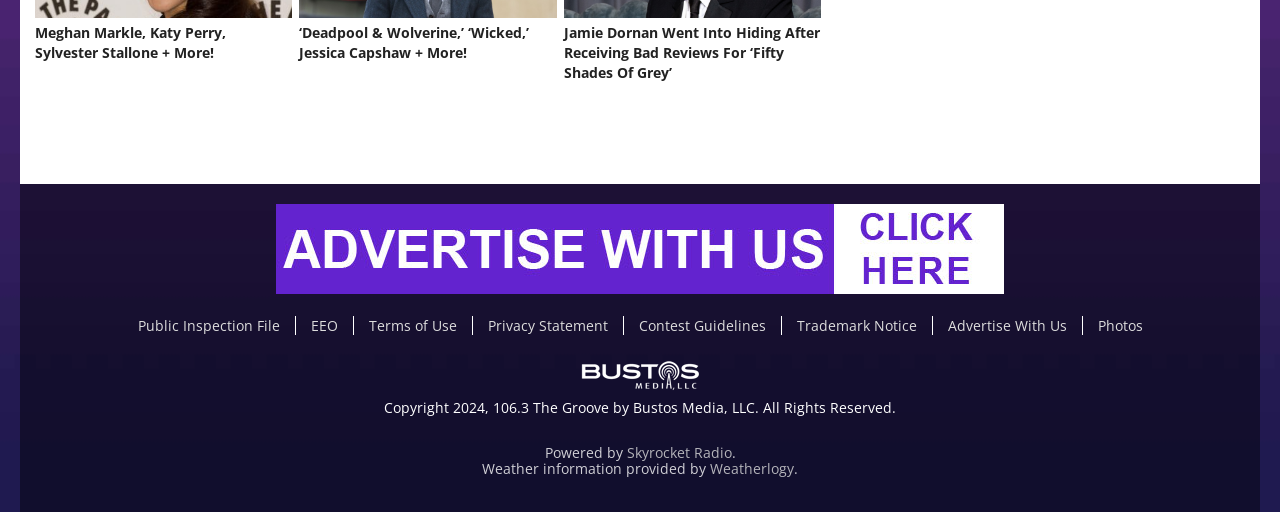Identify the bounding box coordinates for the UI element described by the following text: "Graduate Studies". Provide the coordinates as four float numbers between 0 and 1, in the format [left, top, right, bottom].

None